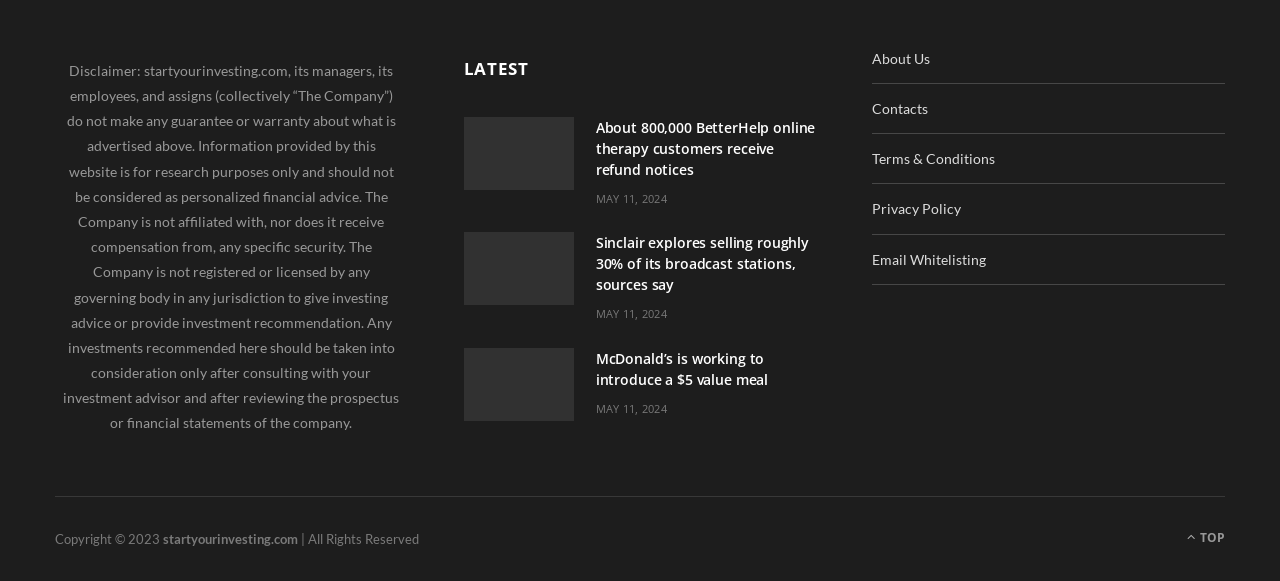Please provide a brief answer to the question using only one word or phrase: 
What is the latest news category?

LATEST